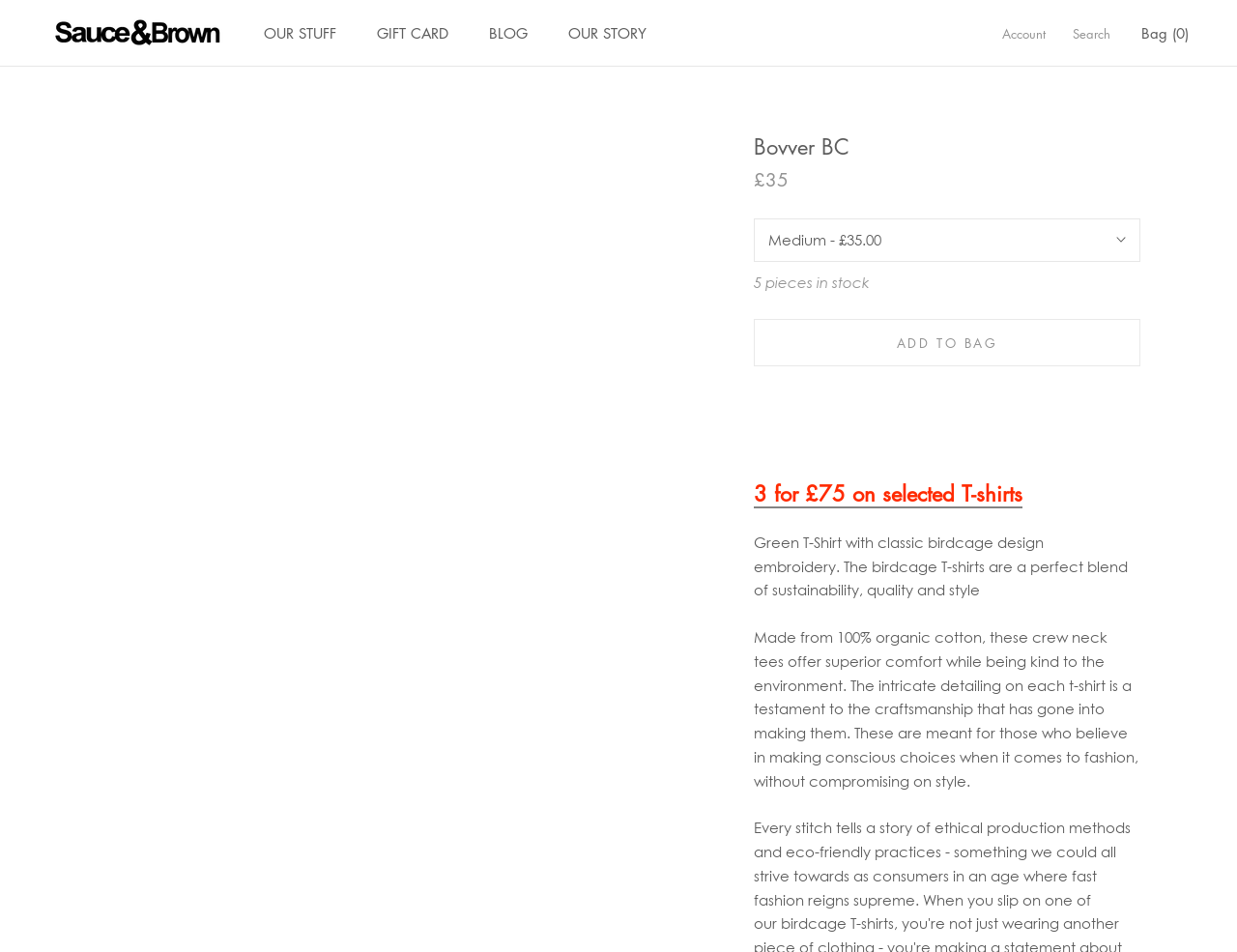Bounding box coordinates must be specified in the format (top-left x, top-left y, bottom-right x, bottom-right y). All values should be floating point numbers between 0 and 1. What are the bounding box coordinates of the UI element described as: sox paper original works only

None